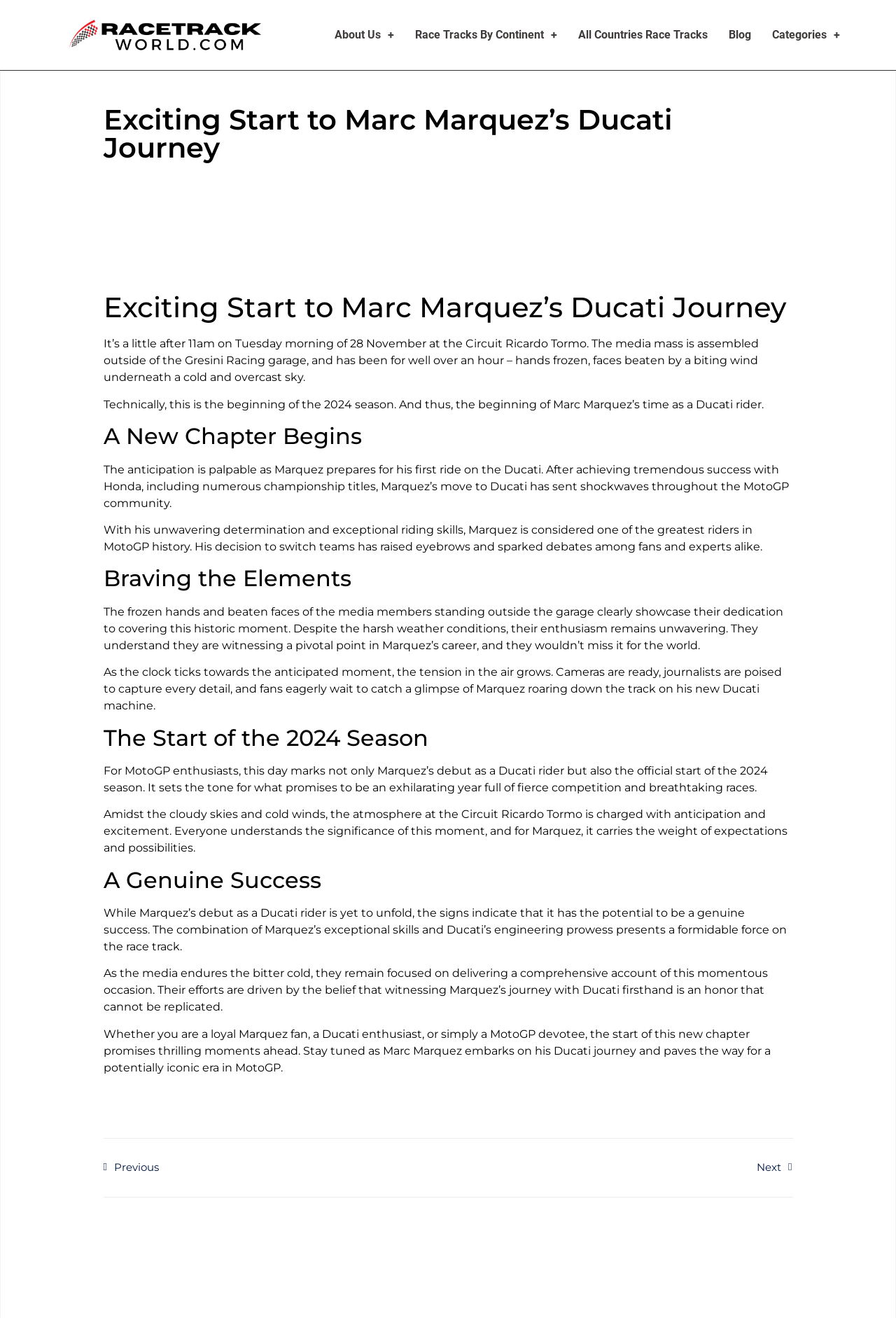Explain the contents of the webpage comprehensively.

The webpage is about Marc Marquez's Ducati journey, specifically his first ride on the Ducati bike at the Circuit Ricardo Tormo. The page has a total of 7 headings, including "Exciting Start to Marc Marquez's Ducati Journey", "A New Chapter Begins", "Braving the Elements", "The Start of the 2024 Season", "A Genuine Success", and two navigation links "Prev Previous" and "Next Next" at the bottom.

At the top of the page, there are 5 links: "About Us +", "Race Tracks By Continent +", "All Countries Race Tracks", "Blog", and "Categories +". These links are positioned horizontally, with "About Us +" on the left and "Categories +" on the right.

The main content of the page is divided into sections, each with a heading and several paragraphs of text. The text describes the scene at the Circuit Ricardo Tormo, where the media is assembled outside the Gresini Racing garage, waiting for Marquez's first ride on the Ducati bike. The text also discusses Marquez's move to Ducati, his exceptional riding skills, and the anticipation surrounding his debut as a Ducati rider.

The paragraphs of text are positioned vertically, with the first paragraph starting from the top left of the page and subsequent paragraphs flowing downwards. The text is dense, with no images or other multimedia elements on the page. The overall layout is clean, with clear headings and concise text that provides a detailed account of Marquez's Ducati journey.